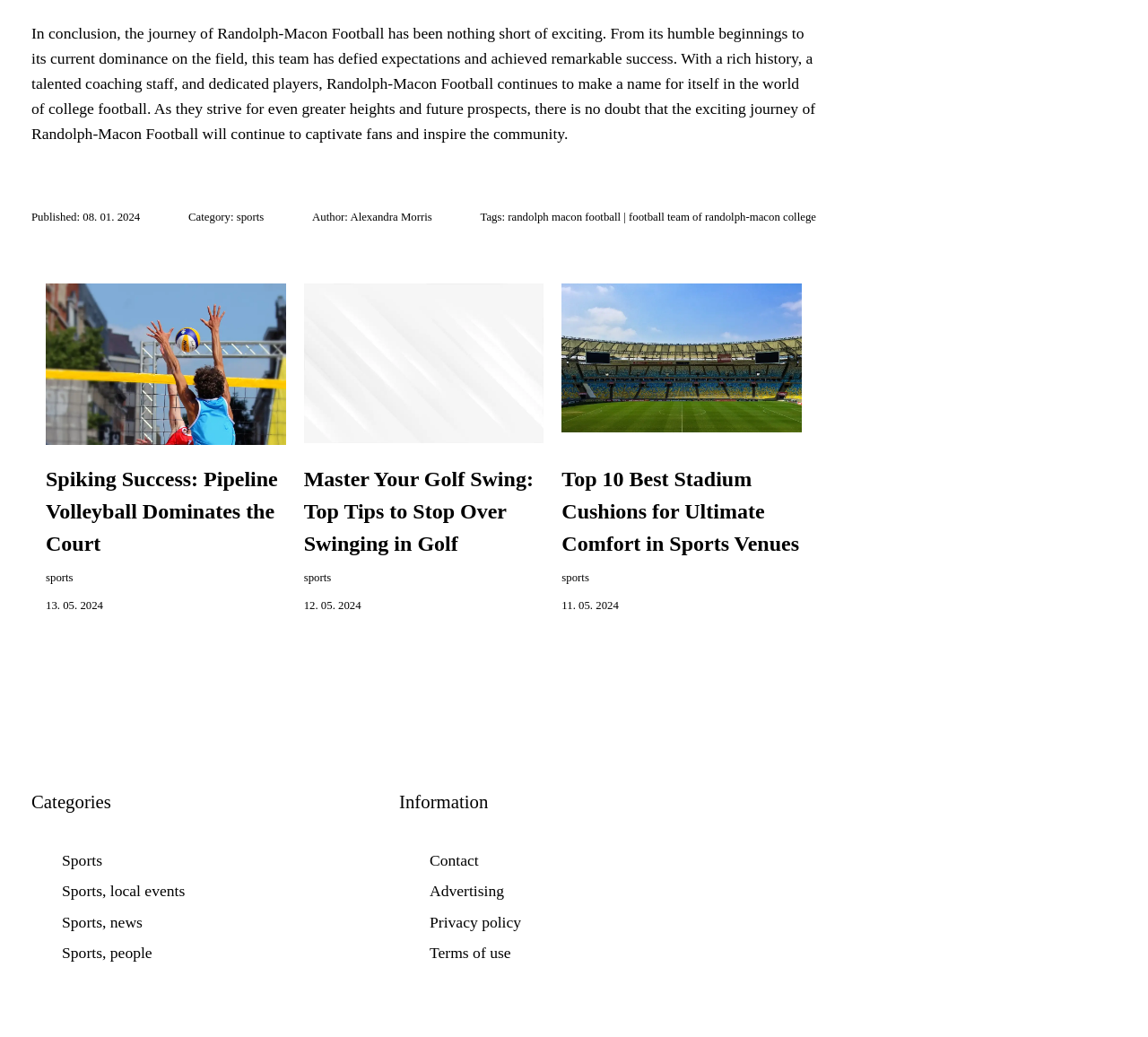Please give a one-word or short phrase response to the following question: 
What is the category of the third article?

sports